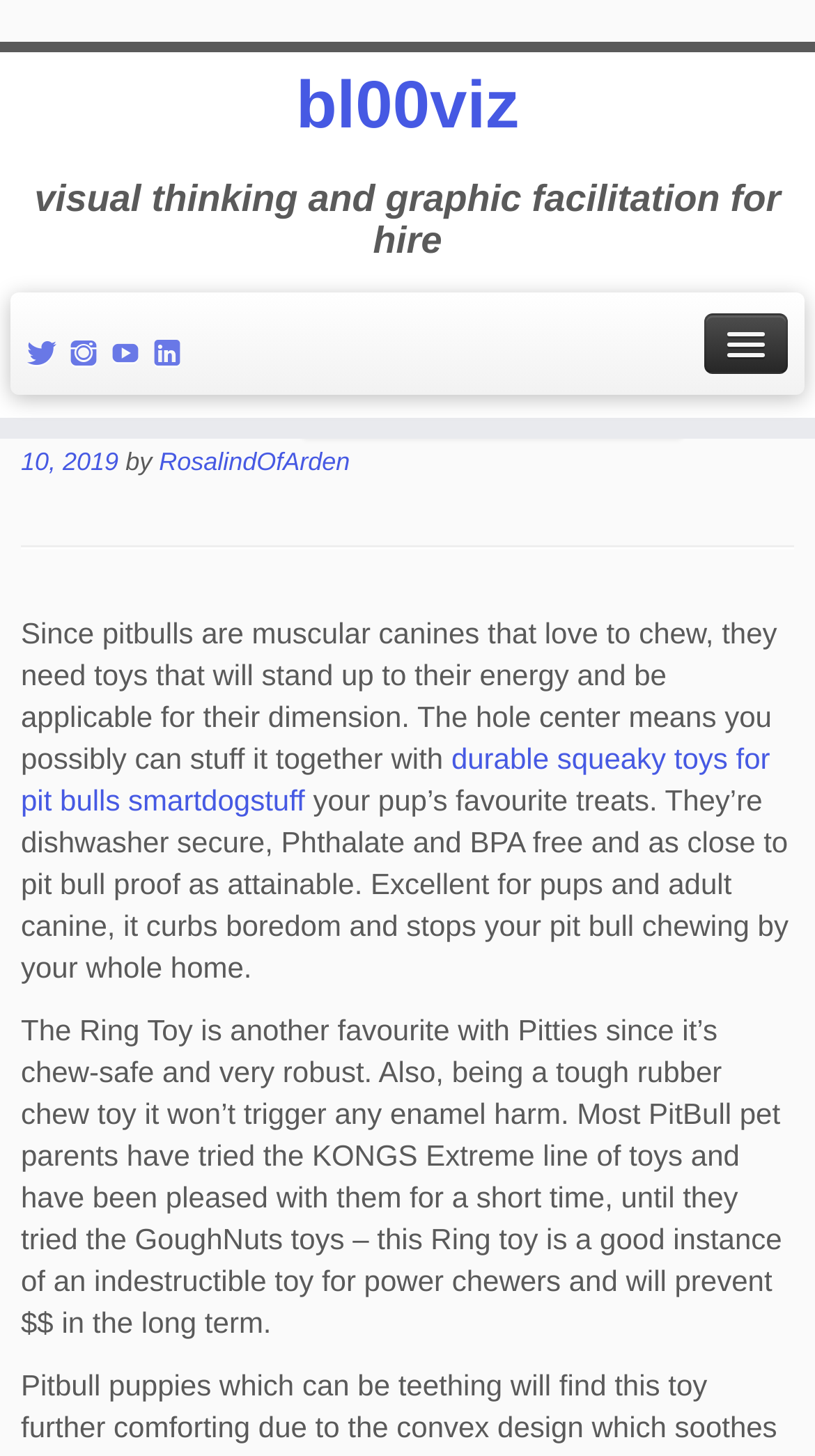Who is the author of the article?
Examine the image and provide an in-depth answer to the question.

The author of the article is mentioned in the text 'by RosalindOfArden' which appears below the article title and date.